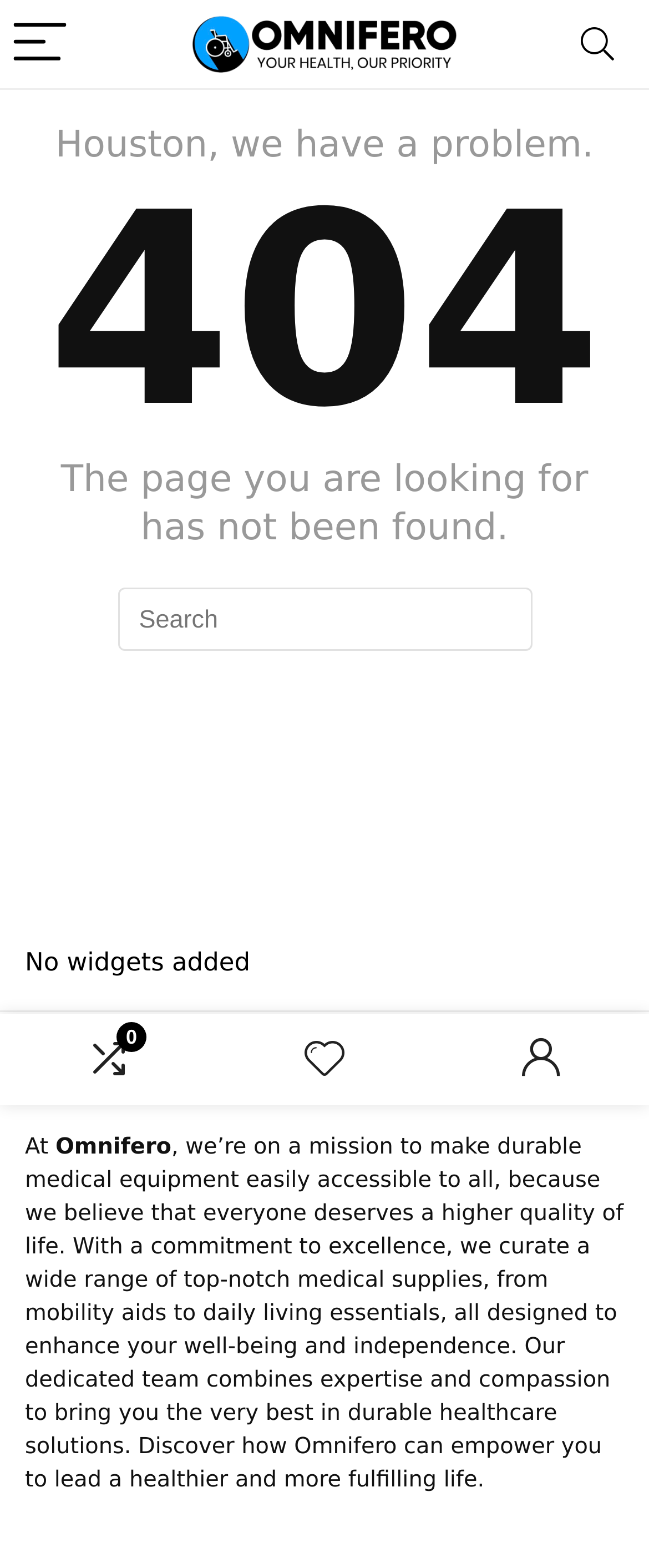What is the function of the button at the top right?
Utilize the information in the image to give a detailed answer to the question.

I identified the answer by examining the button element located at [0.859, 0.0, 0.982, 0.056] with the text 'Search'. This button is likely used to initiate a search query on the website.